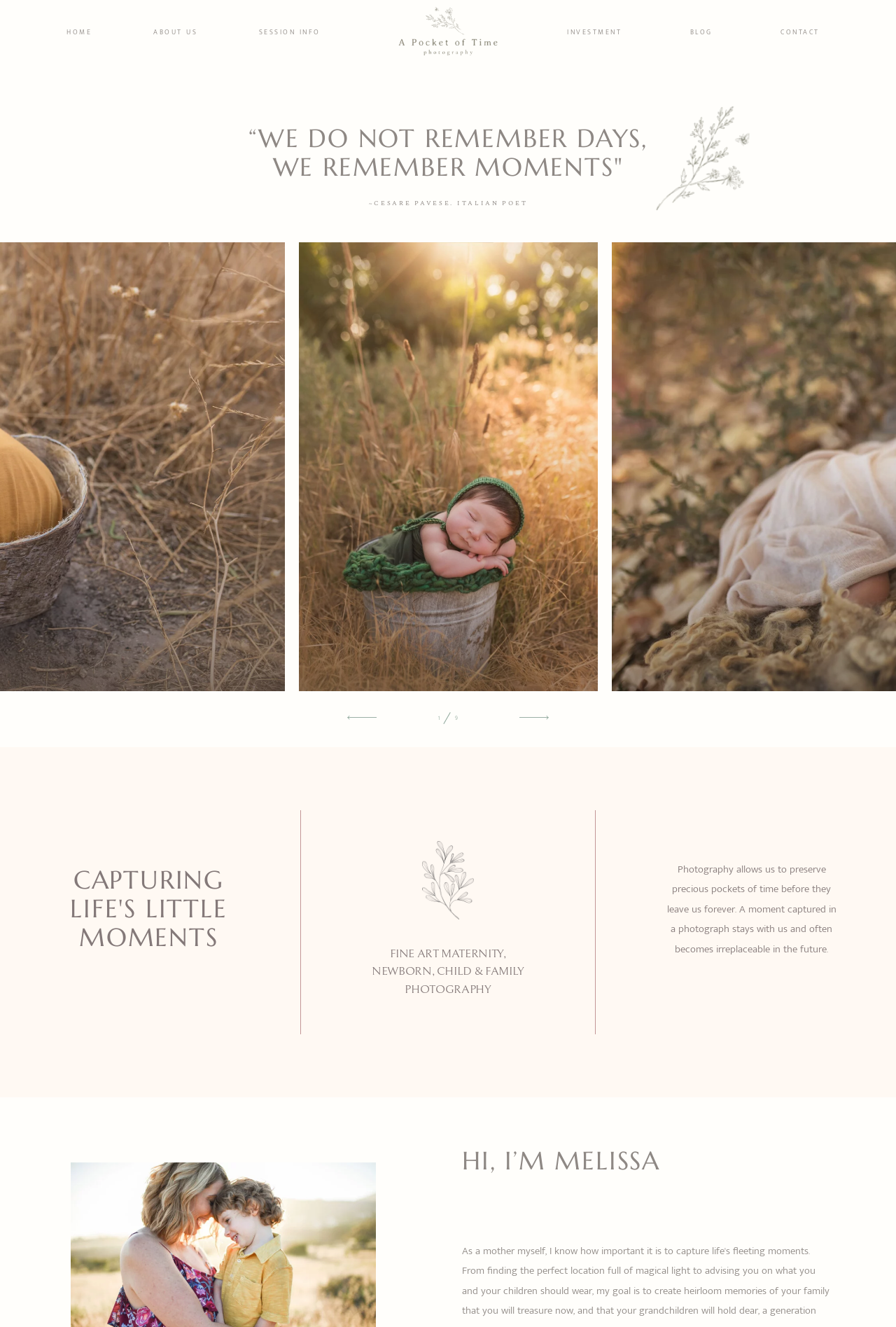Locate the bounding box of the UI element defined by this description: "About Us". The coordinates should be given as four float numbers between 0 and 1, formatted as [left, top, right, bottom].

[0.475, 0.085, 0.525, 0.092]